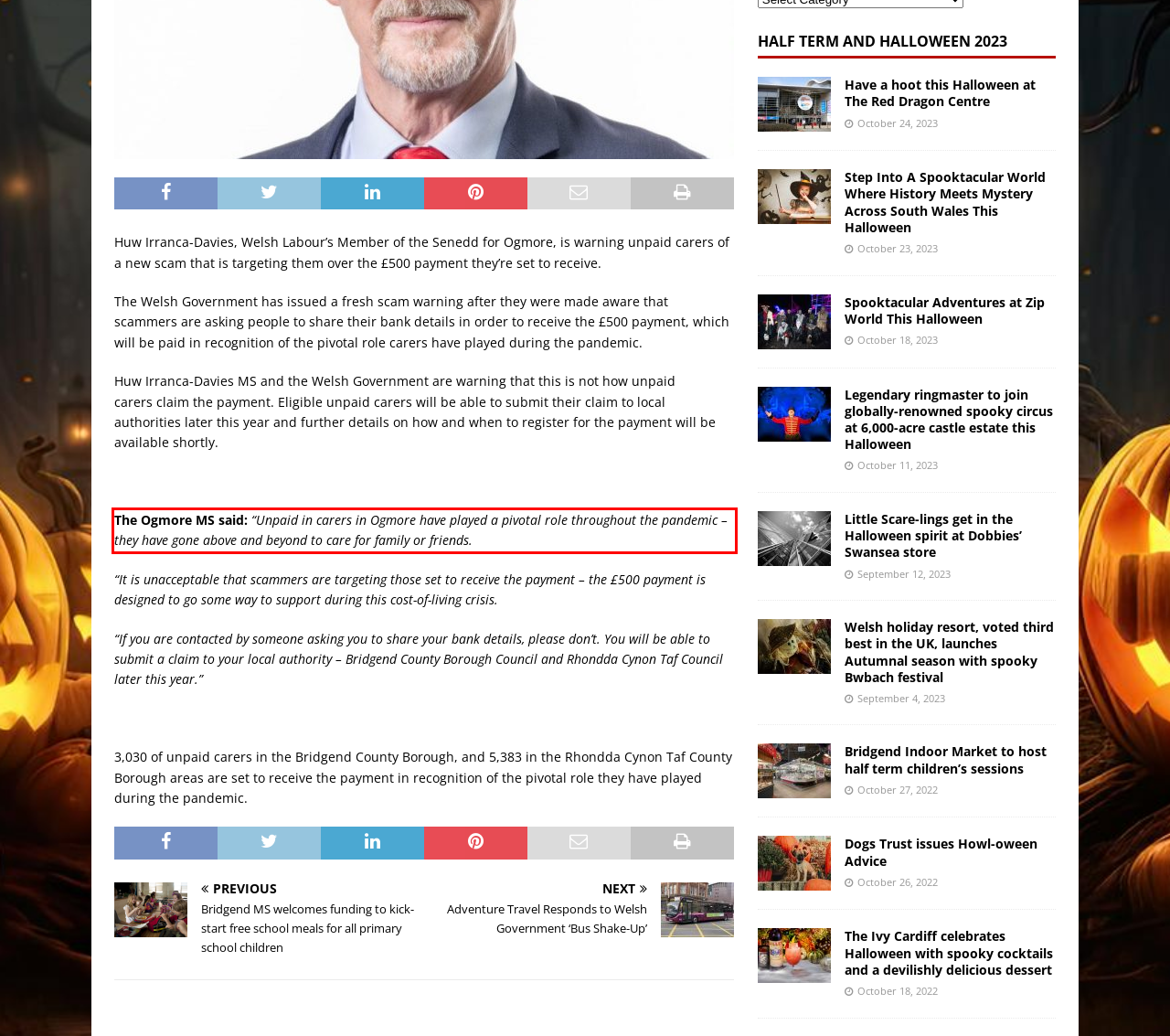You are provided with a screenshot of a webpage that includes a UI element enclosed in a red rectangle. Extract the text content inside this red rectangle.

The Ogmore MS said: “Unpaid in carers in Ogmore have played a pivotal role throughout the pandemic – they have gone above and beyond to care for family or friends.